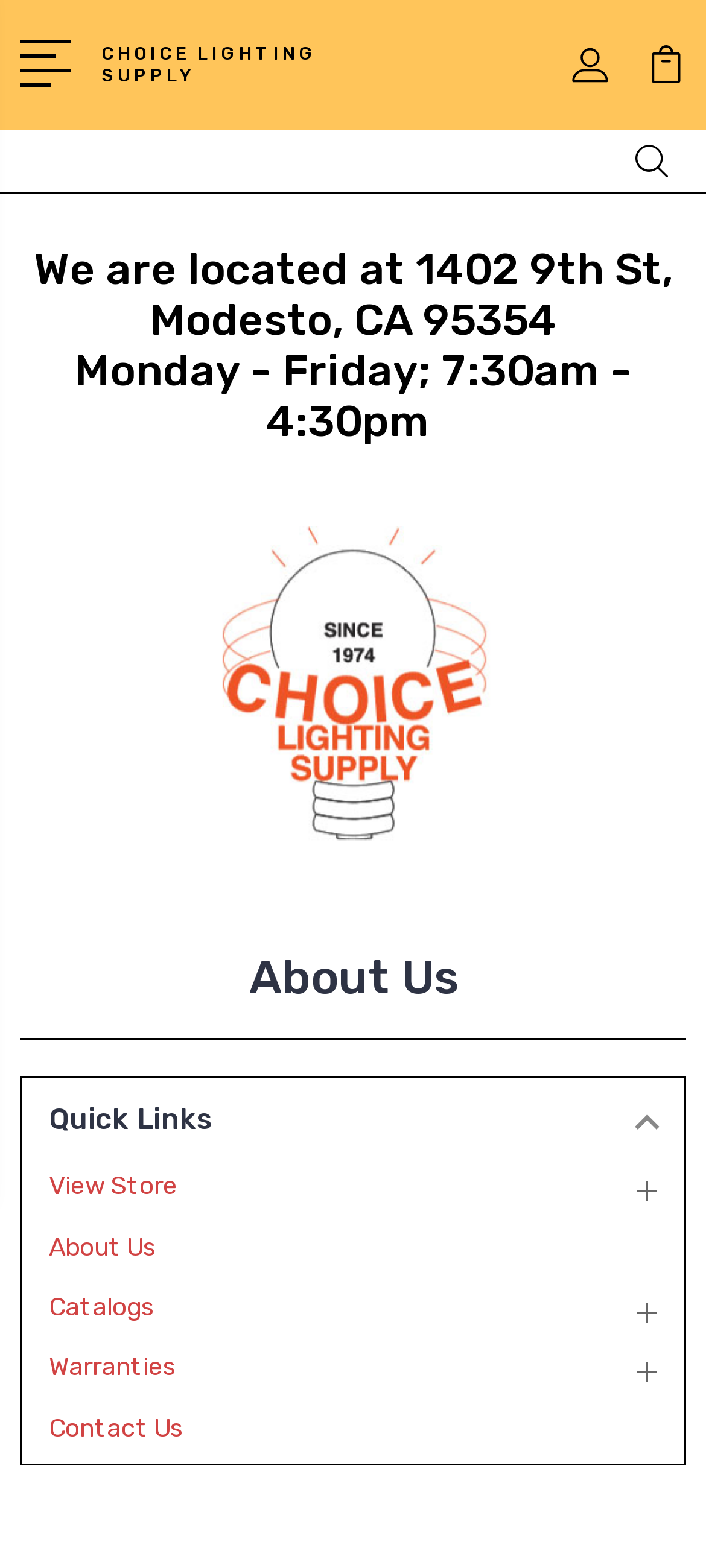Based on the image, please respond to the question with as much detail as possible:
What is the name of the company?

I found the company name by looking at the link element that contains the text 'CHOICE LIGHTING SUPPLY'.